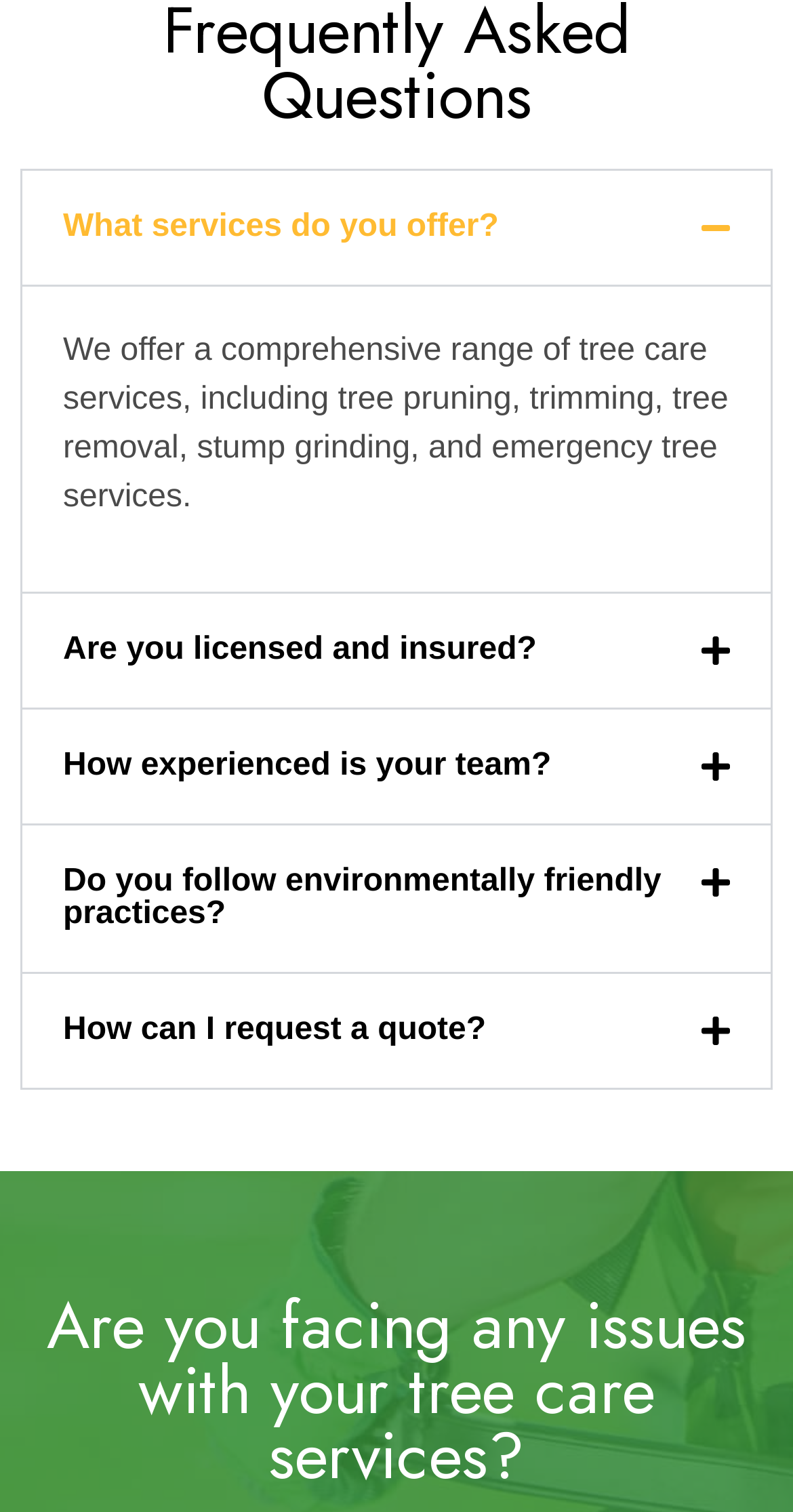Please identify the bounding box coordinates of the element's region that needs to be clicked to fulfill the following instruction: "Check 'Do you follow environmentally friendly practices?'". The bounding box coordinates should consist of four float numbers between 0 and 1, i.e., [left, top, right, bottom].

[0.028, 0.546, 0.972, 0.643]